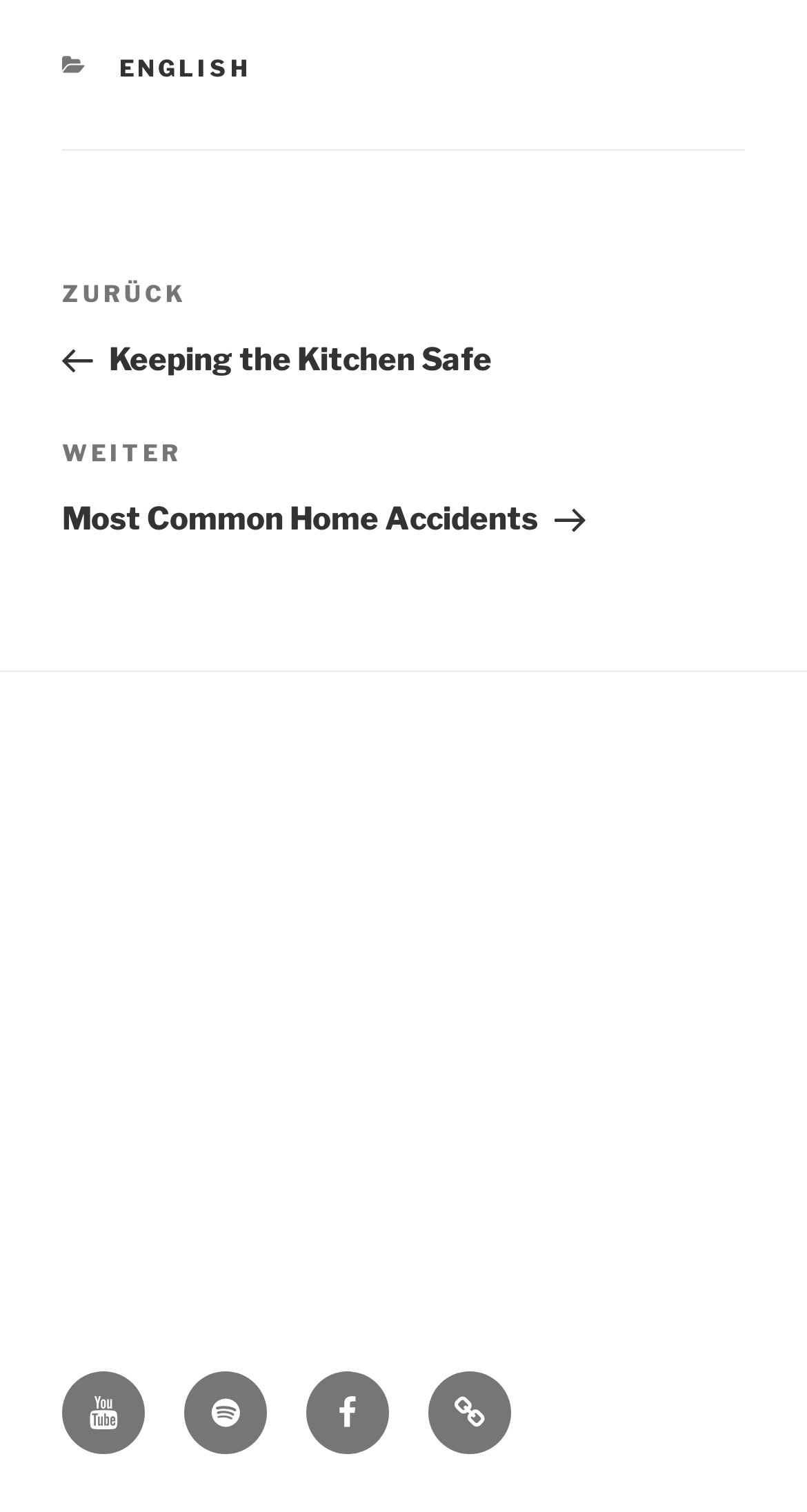Use the information in the screenshot to answer the question comprehensively: How many social links are in the footer?

I counted the number of link elements under the navigation element 'Social-Links-Menü im Footer' and found that there are four social links: Youtube, Spotify, Facebook, and Sitemap.